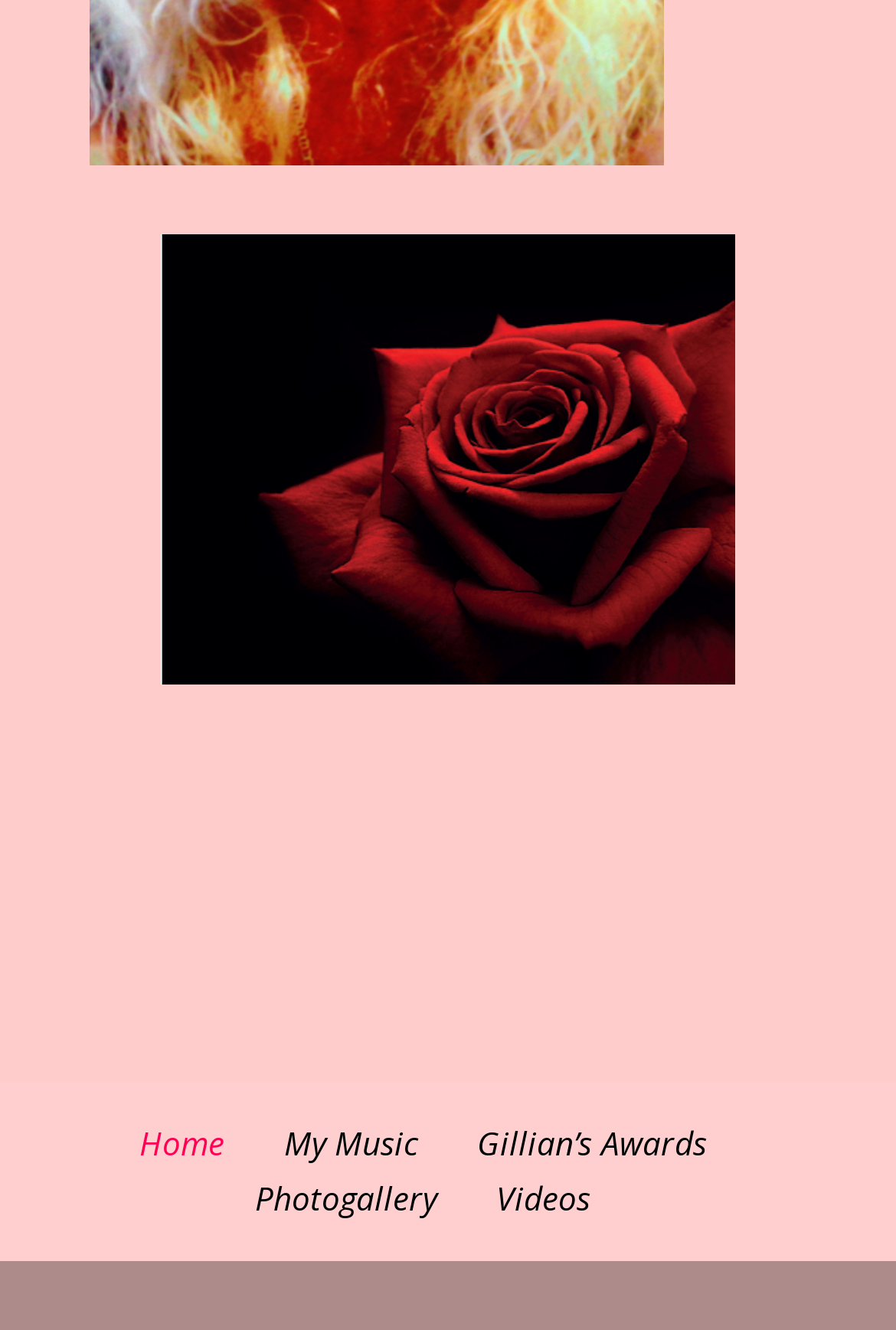What is the last navigation link?
Answer with a single word or phrase, using the screenshot for reference.

Videos